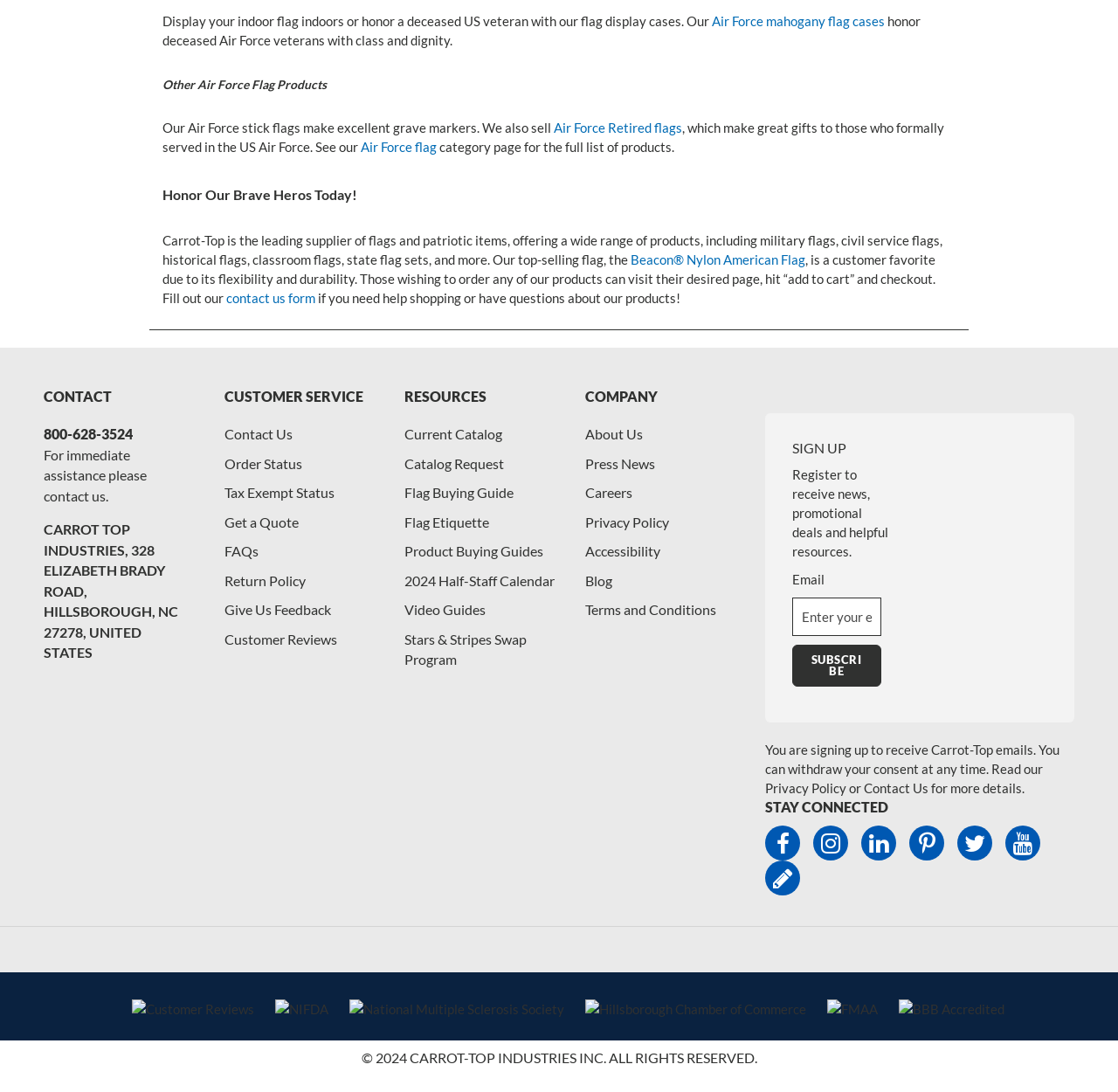Given the element description, predict the bounding box coordinates in the format (top-left x, top-left y, bottom-right x, bottom-right y), using floating point numbers between 0 and 1: alt="NIFDA"

[0.236, 0.94, 0.303, 0.954]